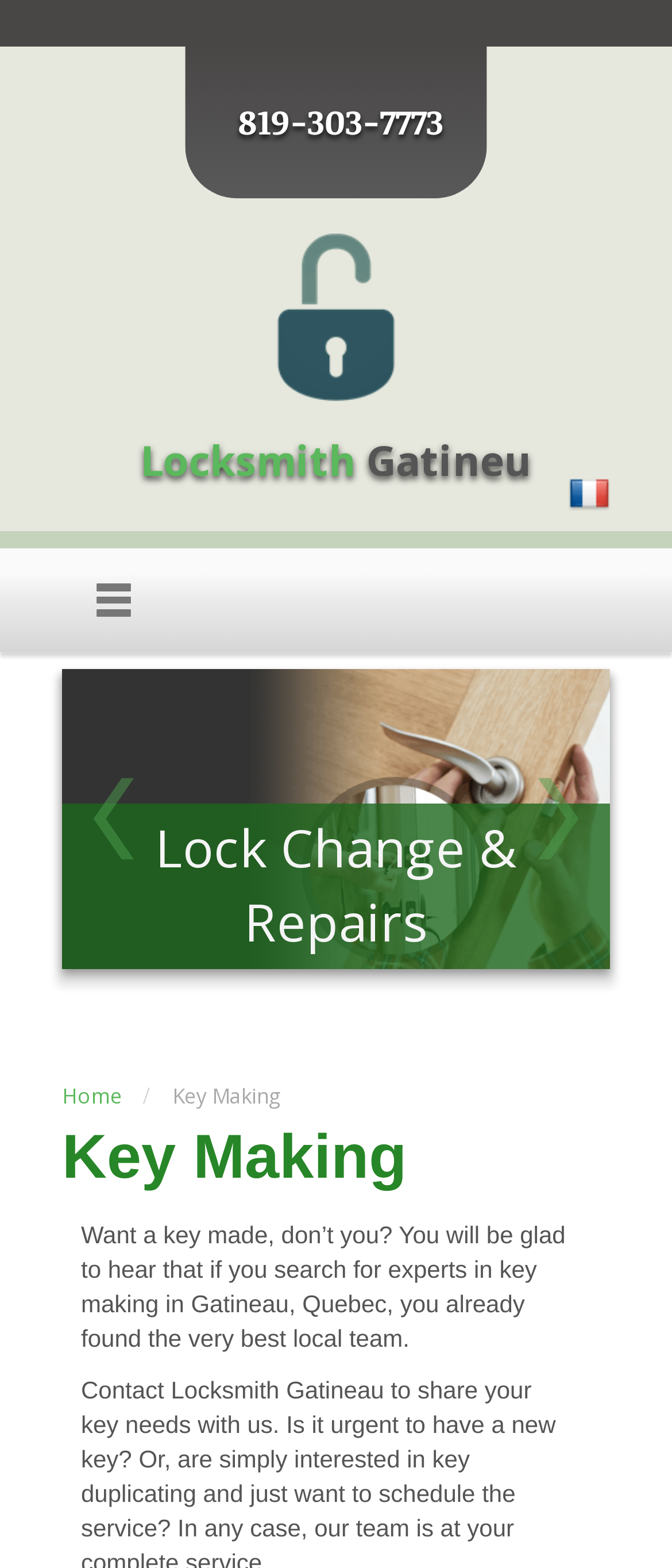Please determine the bounding box coordinates for the element with the description: "parent_node: 819-303-7773".

[0.376, 0.149, 0.624, 0.256]